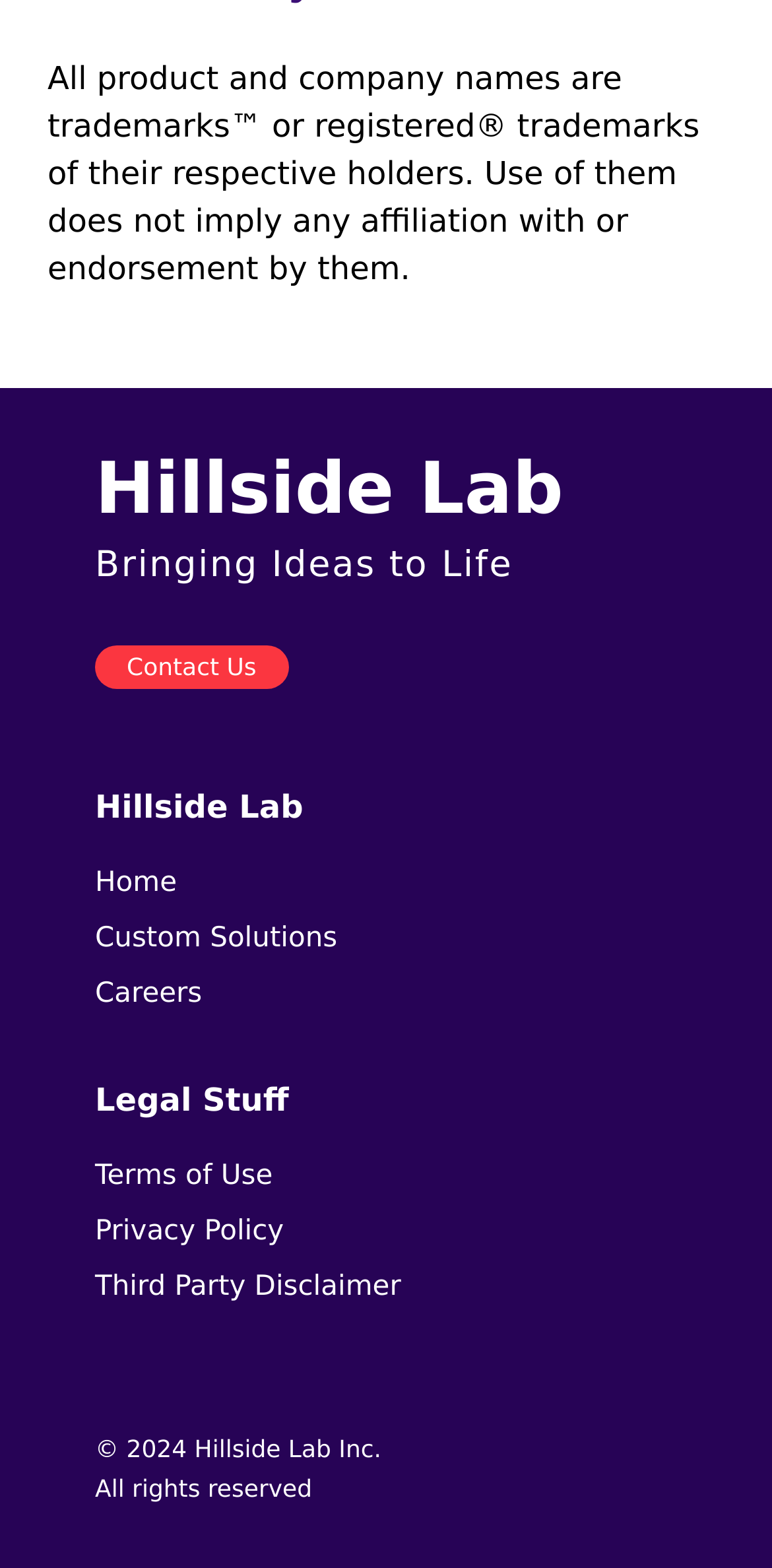Identify the bounding box coordinates for the region of the element that should be clicked to carry out the instruction: "go to home page". The bounding box coordinates should be four float numbers between 0 and 1, i.e., [left, top, right, bottom].

[0.123, 0.553, 0.229, 0.573]